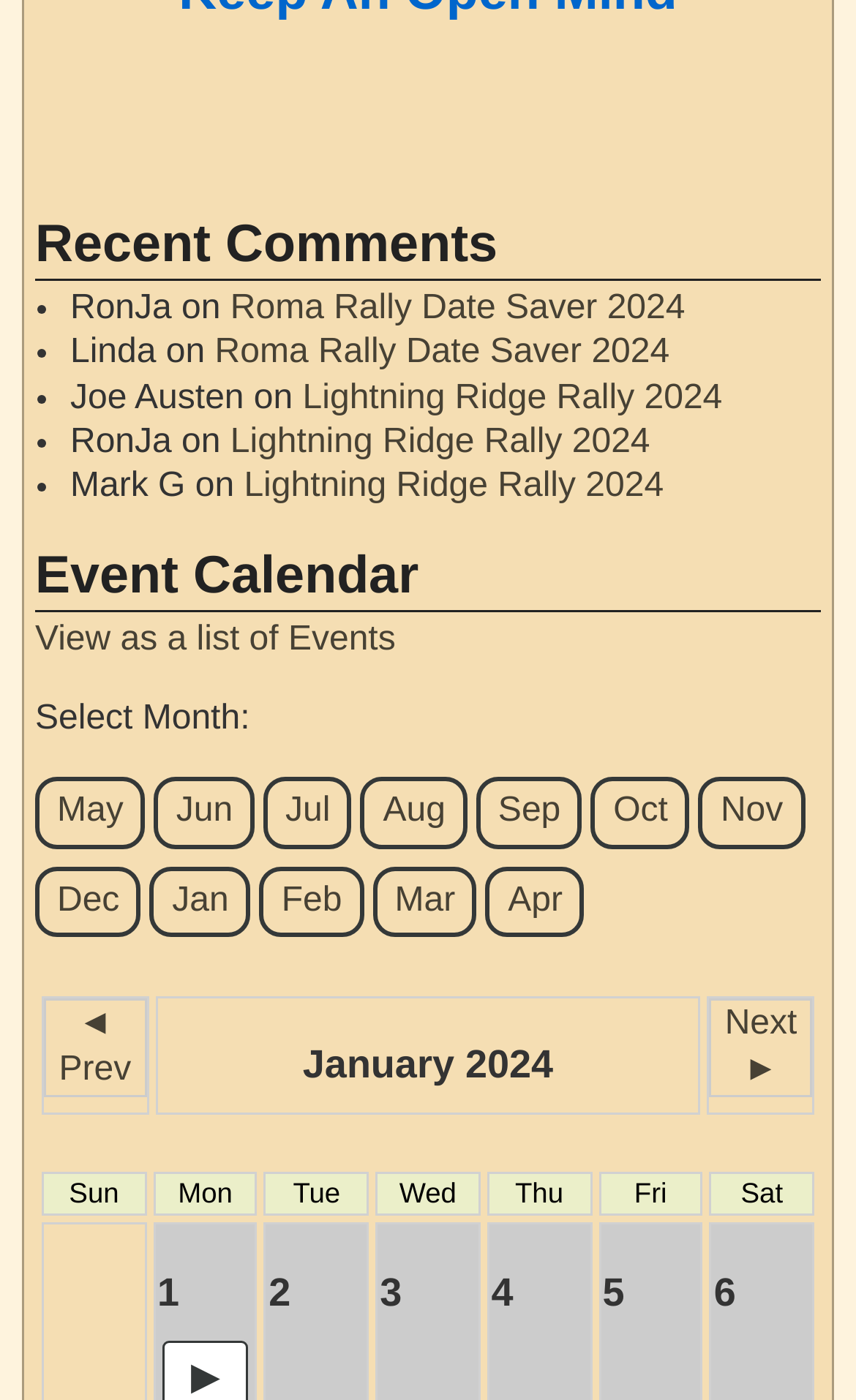Please answer the following question using a single word or phrase: 
How many days are displayed in the calendar?

7